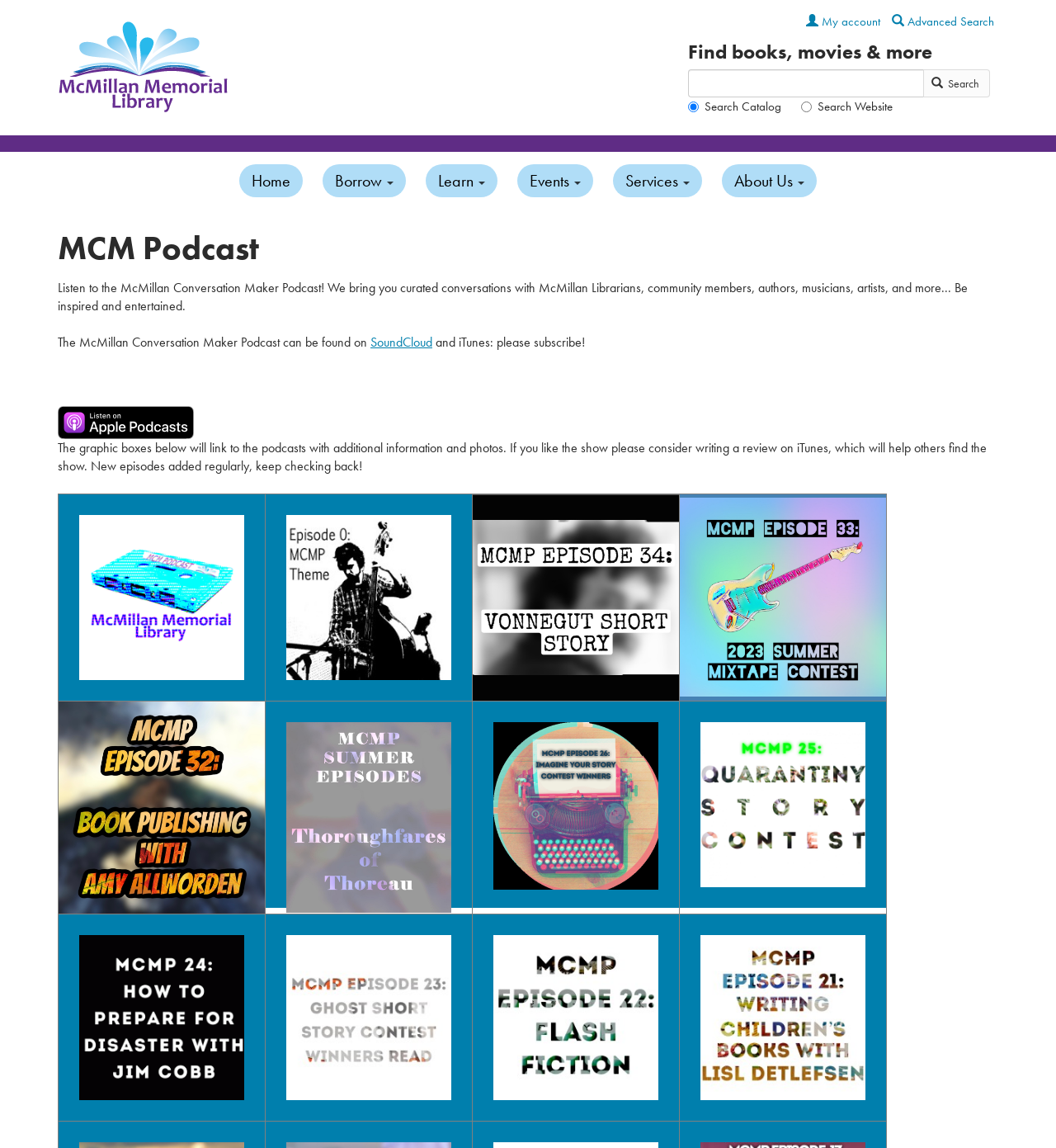Could you highlight the region that needs to be clicked to execute the instruction: "go to home page"?

None